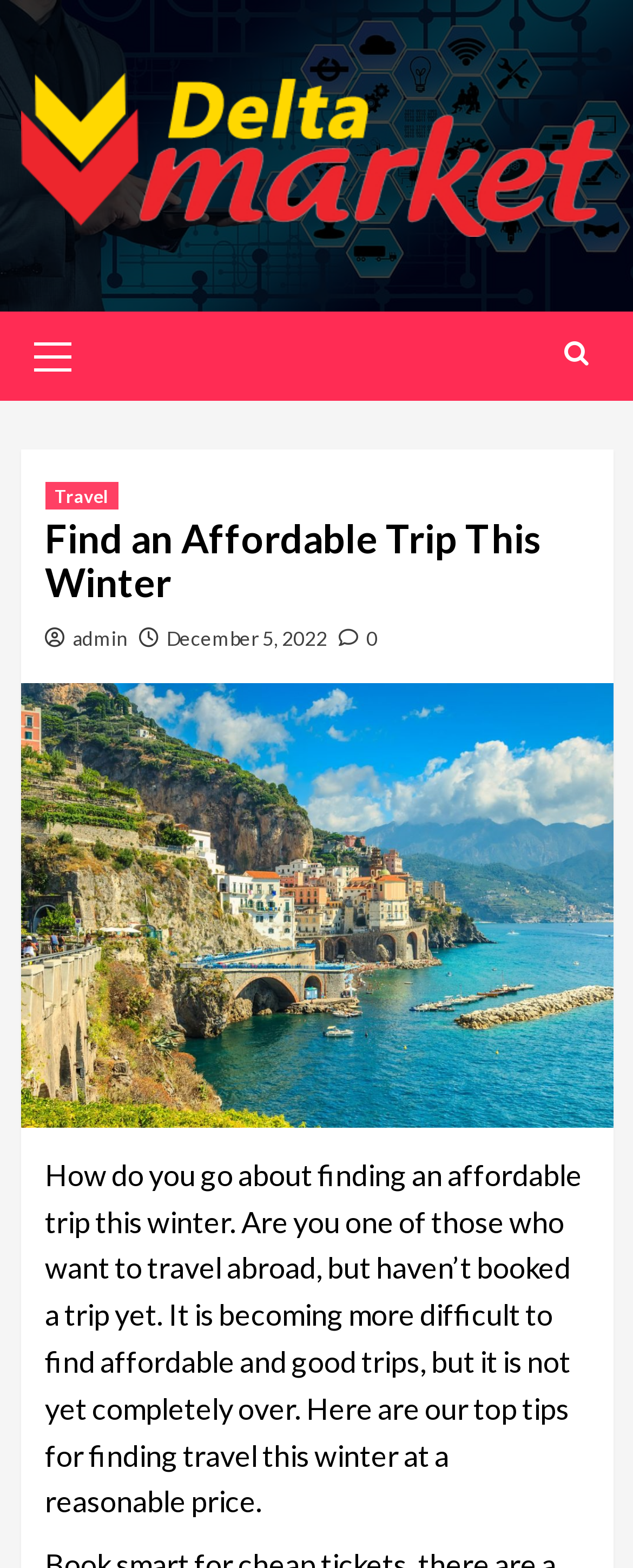Please give a concise answer to this question using a single word or phrase: 
How many links are present in the primary menu?

1